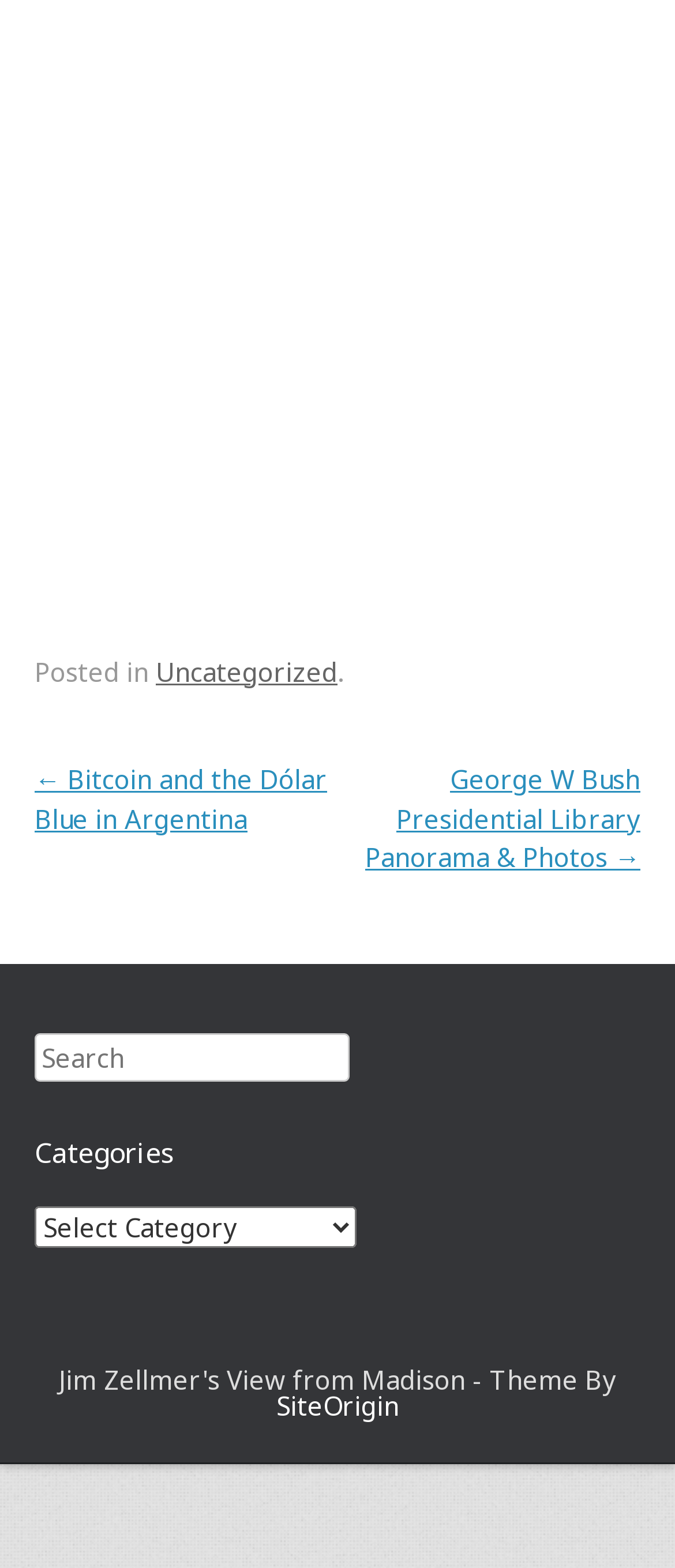How many navigation links are there?
Examine the webpage screenshot and provide an in-depth answer to the question.

I counted the number of navigation links by looking at the section with the heading 'Post navigation', where I found two links, one pointing to '← Bitcoin and the Dólar Blue in Argentina' and another pointing to 'George W Bush Presidential Library Panorama & Photos →'.